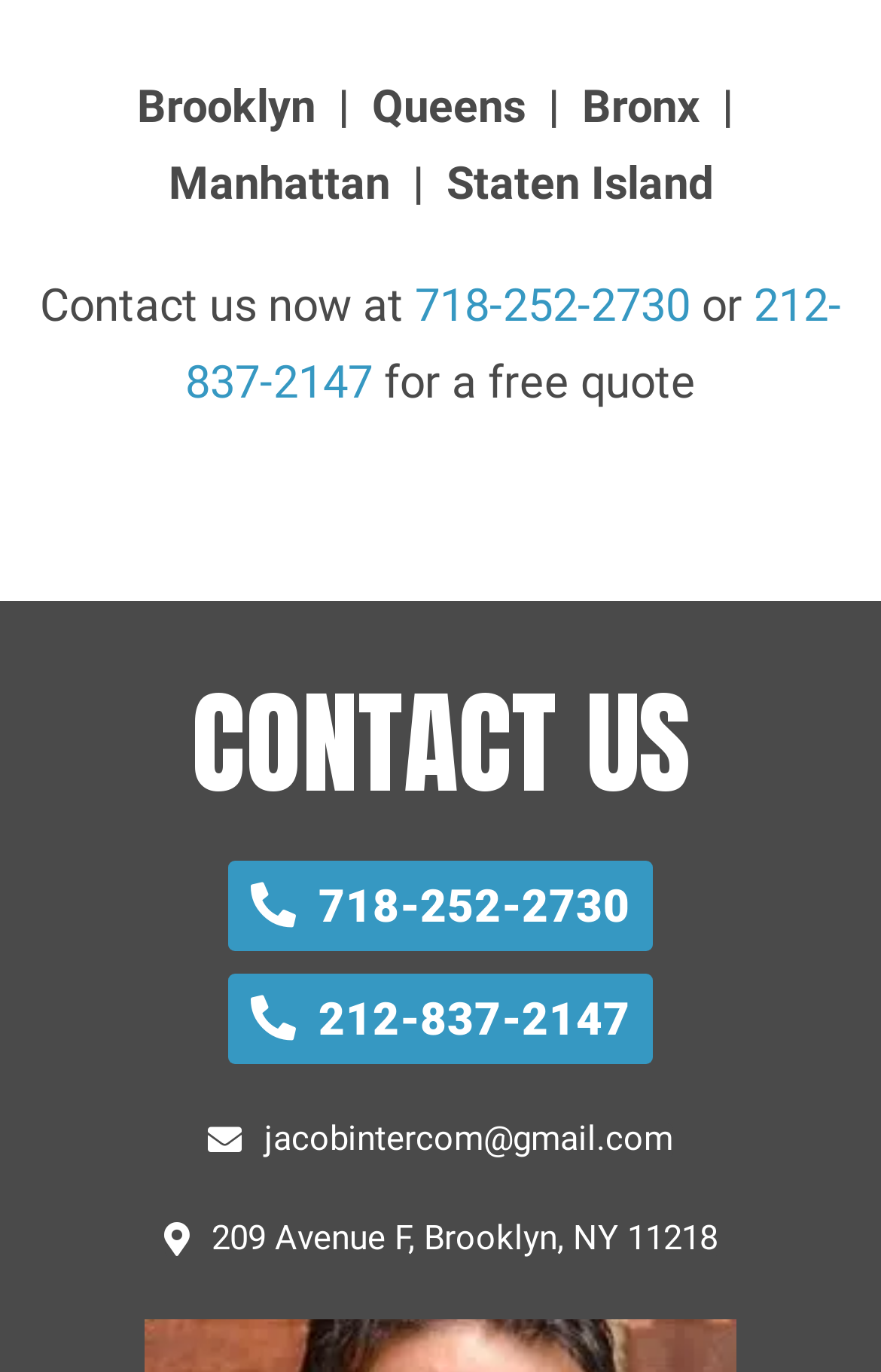Look at the image and give a detailed response to the following question: What are the five boroughs of New York City mentioned?

The static text element at the top of the webpage lists the five boroughs of New York City, which are Brooklyn, Queens, Bronx, Manhattan, and Staten Island.